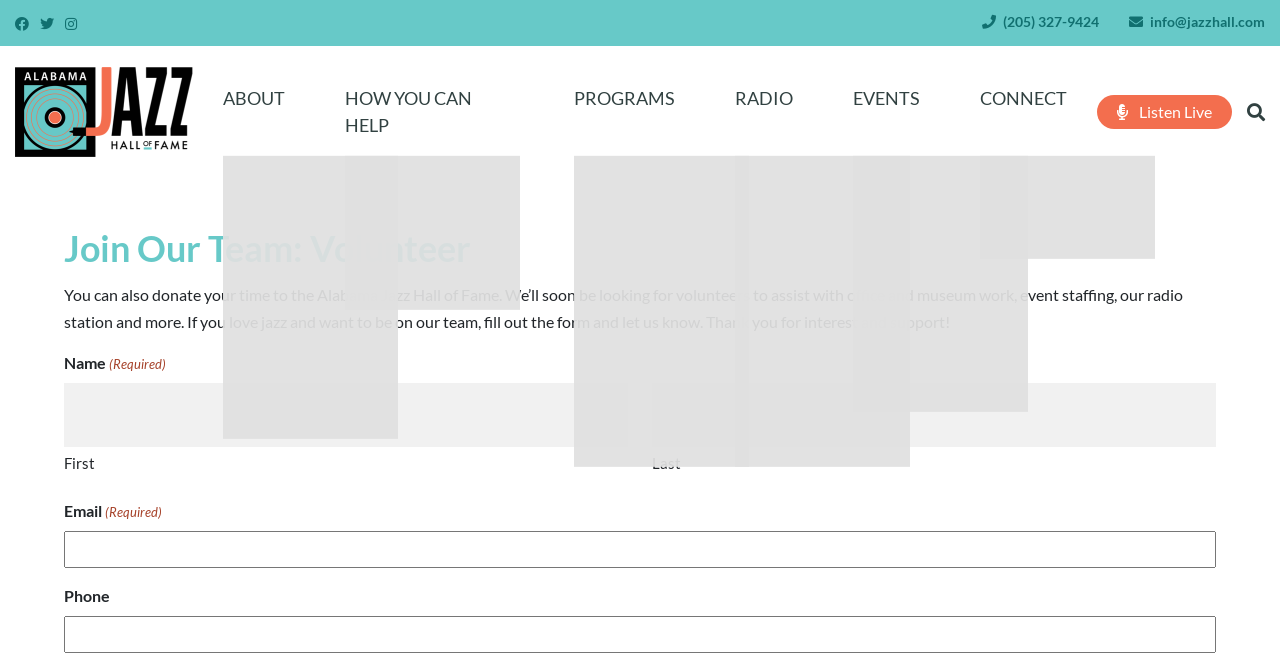Provide a thorough description of the webpage you see.

The webpage is about the Alabama Jazz Hall of Fame, with a focus on volunteering opportunities. At the top, there are three social media links to Facebook, Twitter, and Instagram, followed by two contact links with a phone number and an email address. Below these links, there is a prominent image of the Alabama Jazz Hall of Fame, which is also a link.

The main navigation menu is divided into six sections: ABOUT, HOW YOU CAN HELP, PROGRAMS, RADIO, EVENTS, and CONNECT. Each section has multiple links to sub-pages, such as "Our Mission and History", "Donate", "The Museum", "Radio Home Page", "Jazz at the Carver", and "Visit".

In the main content area, there is a heading "Join Our Team: Volunteer" followed by a paragraph of text explaining the volunteer opportunities available at the Alabama Jazz Hall of Fame. Below this, there is a form to fill out for those interested in volunteering, with fields for name, email, and phone number.

At the bottom right of the page, there are two more links: "Listen Live" and "Open search field". Overall, the webpage has a clean and organized layout, with clear headings and concise text, making it easy to navigate and find information about the Alabama Jazz Hall of Fame and its volunteer opportunities.